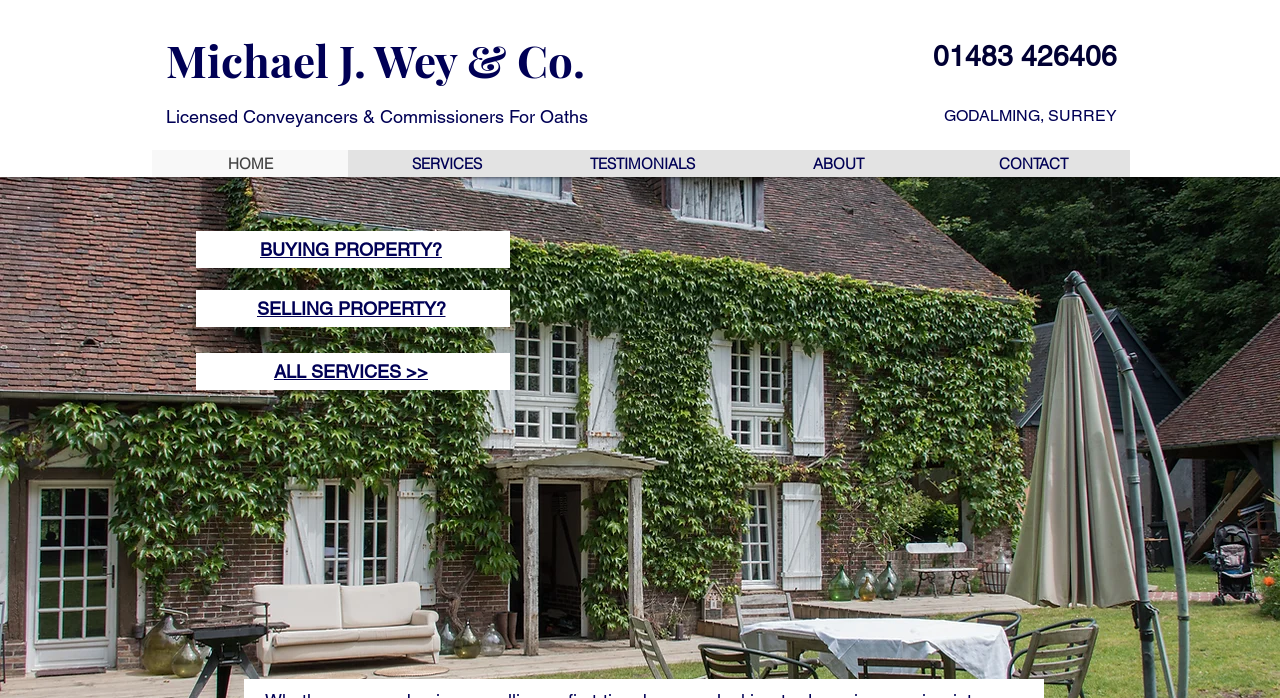Select the bounding box coordinates of the element I need to click to carry out the following instruction: "Click on the 'BUYING PROPERTY?' link".

[0.153, 0.332, 0.398, 0.385]